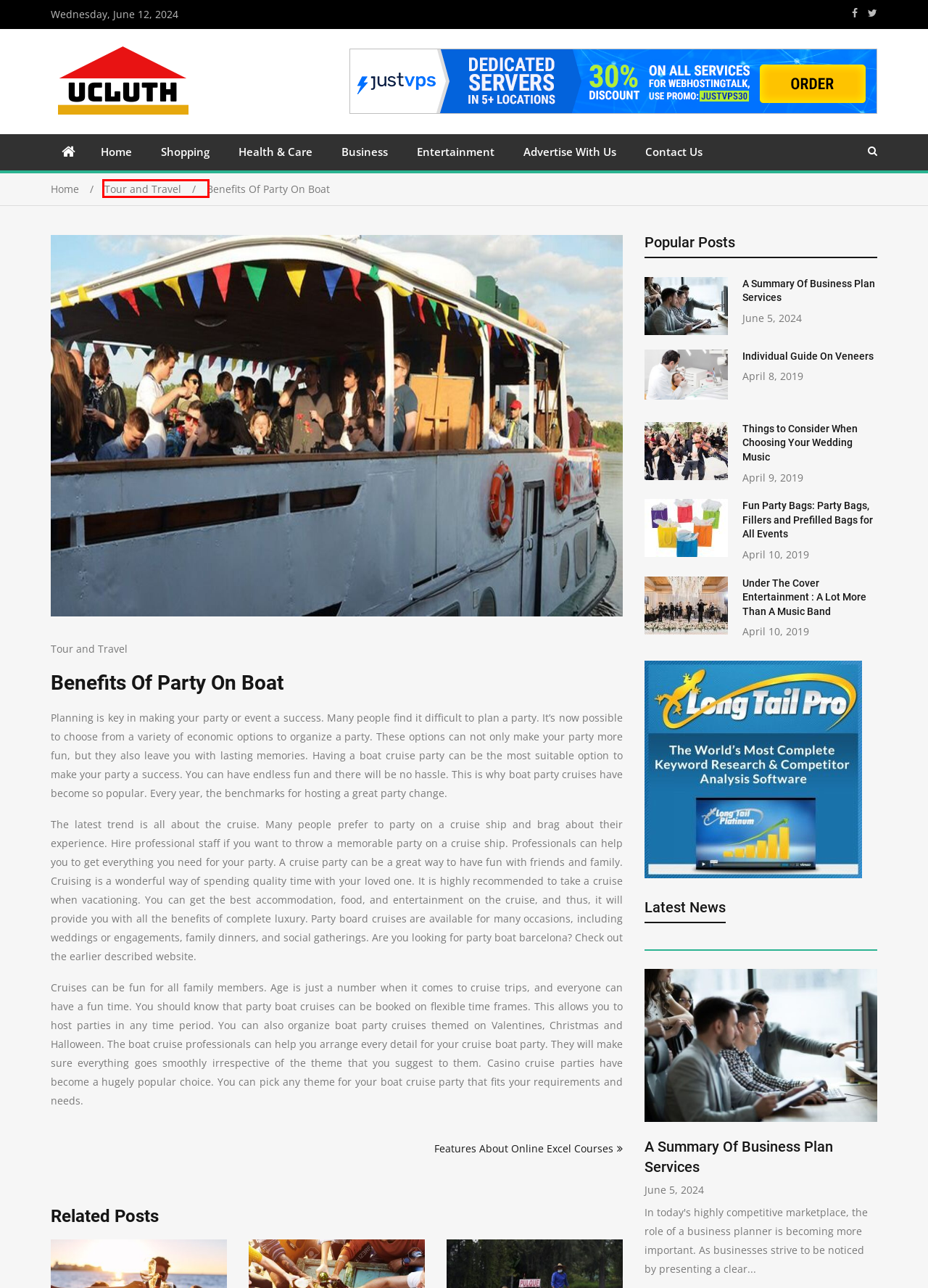Assess the screenshot of a webpage with a red bounding box and determine which webpage description most accurately matches the new page after clicking the element within the red box. Here are the options:
A. Individual Guide On Veneers - ucluth
B. Under The Cover Entertainment : A Lot More Than A Music Band - ucluth
C. Advertise With Us - ucluth
D. Tour and Travel Archives - ucluth
E. Business Archives - ucluth
F. Shopping Archives - ucluth
G. Things to Consider When Choosing Your Wedding Music - ucluth
H. Home - ucluth

D